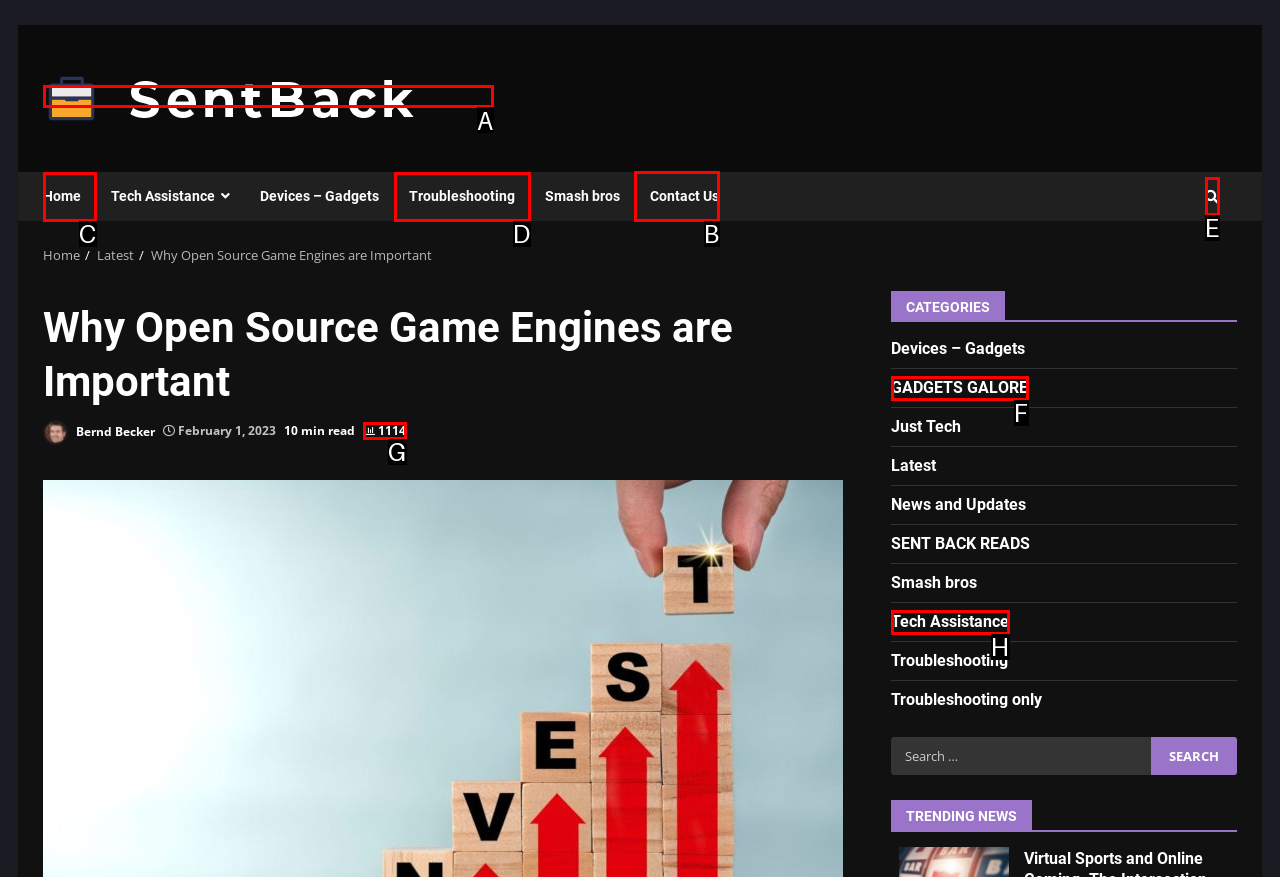Select the proper UI element to click in order to perform the following task: Contact Us. Indicate your choice with the letter of the appropriate option.

B